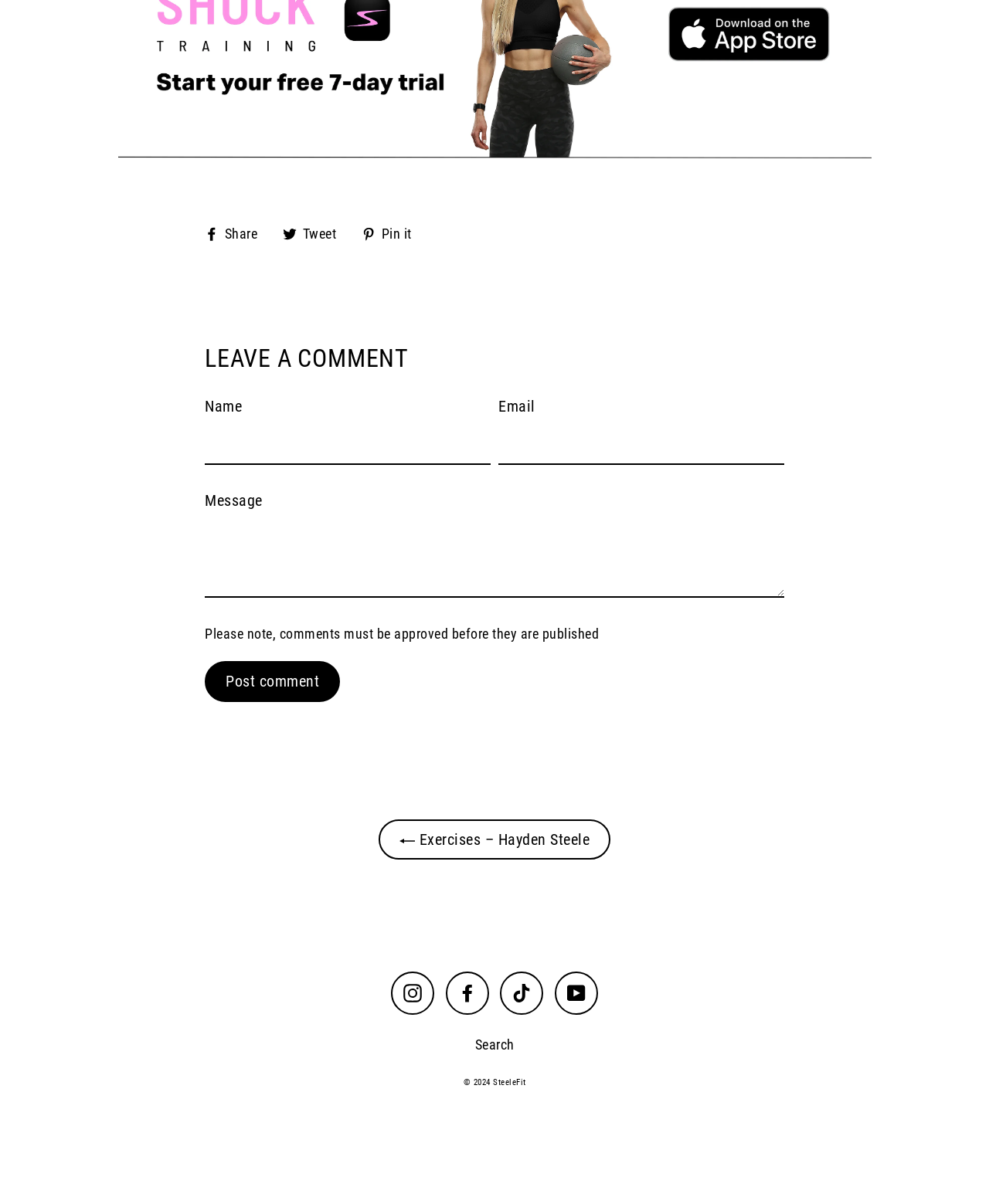Locate the bounding box coordinates of the element that should be clicked to fulfill the instruction: "Post a comment".

[0.207, 0.549, 0.344, 0.583]